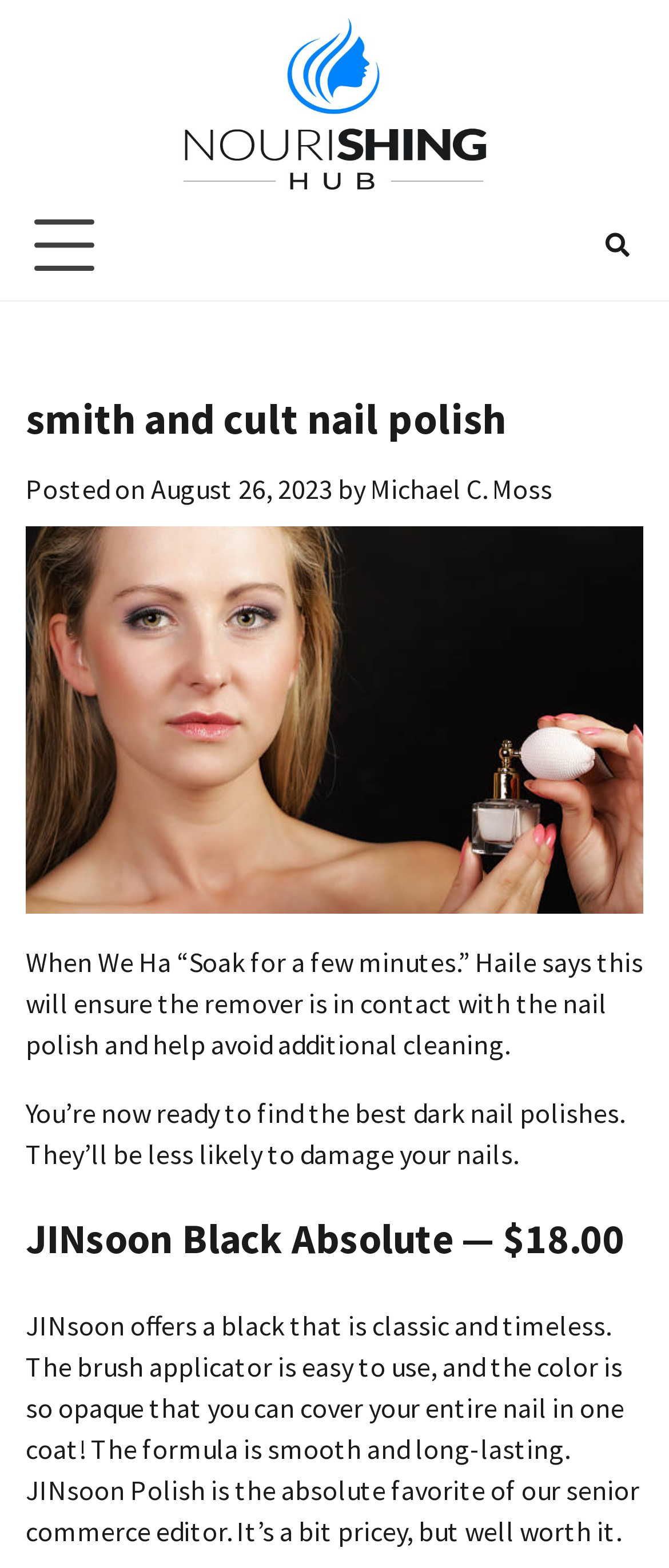Use a single word or phrase to answer the question:
What is the purpose of soaking the nail polish remover?

To ensure contact with nail polish